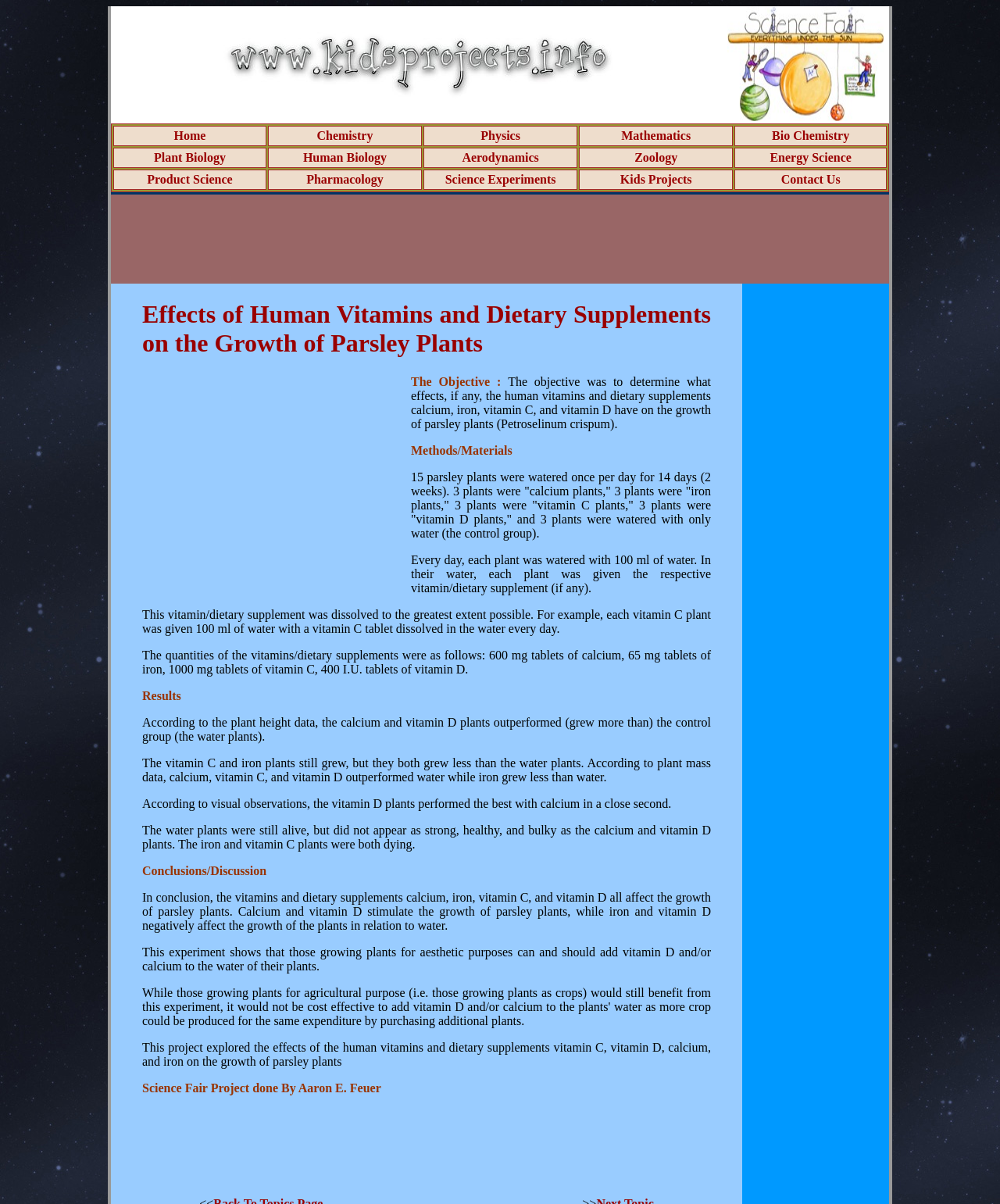Please identify the bounding box coordinates of the element I should click to complete this instruction: 'Check the link to Thyroid Boosters'. The coordinates should be given as four float numbers between 0 and 1, like this: [left, top, right, bottom].

None